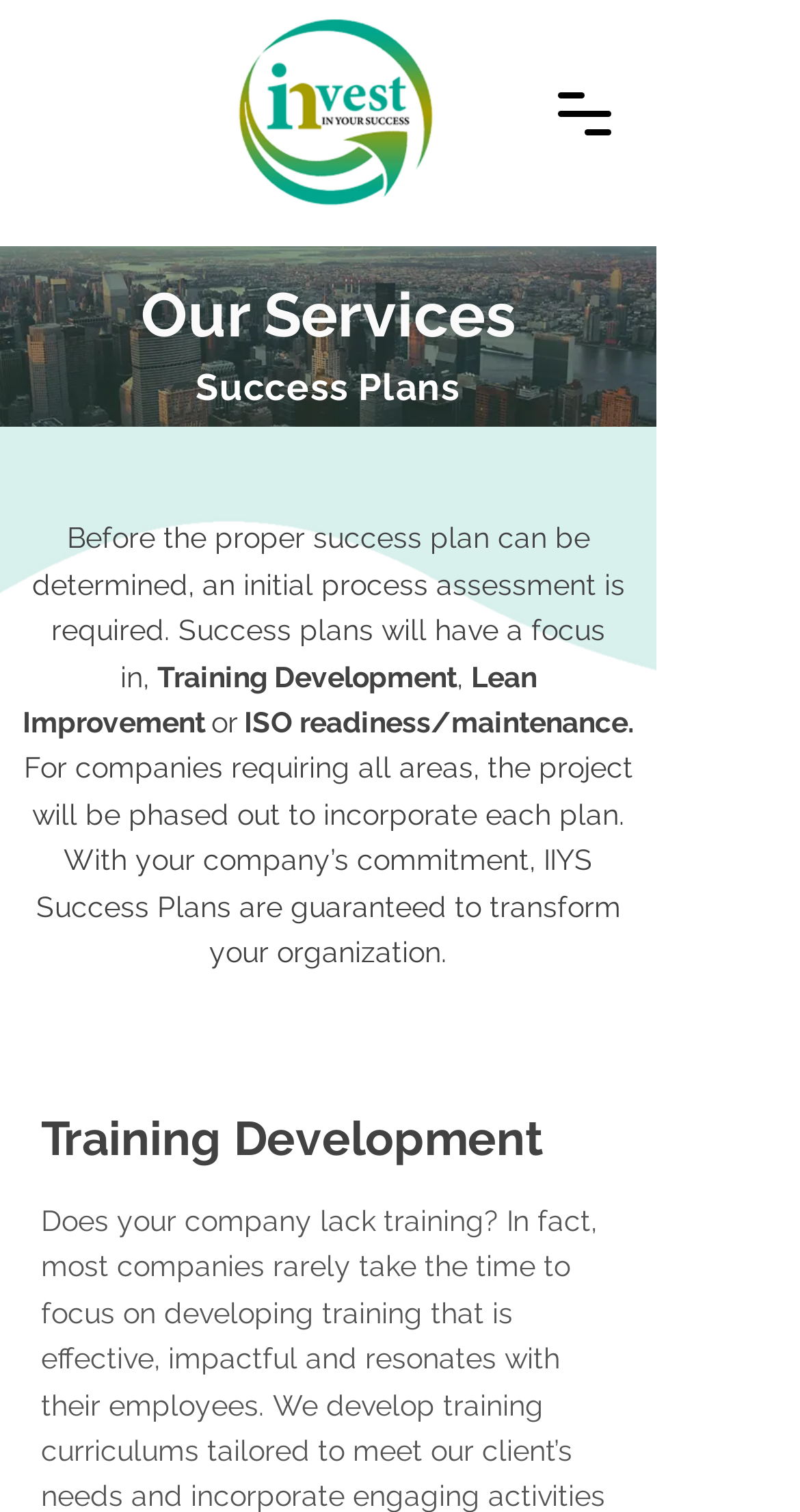Write an extensive caption that covers every aspect of the webpage.

The webpage is about the services offered by Eng.&QualityServices. At the top left corner, there is a business card logo image. To the right of the logo, there is an "Open navigation menu" button. Below the logo, there is a heading that reads "Our Services". 

Under the "Our Services" heading, there is a section with a background image that spans almost the entire width of the page. Within this section, there is a heading that describes the success plans offered by the company. The text explains that an initial process assessment is required to determine the proper success plan, which can focus on training development, lean improvement, or ISO readiness/maintenance. The company guarantees that its success plans will transform the organization with the client's commitment.

Below the description of the success plans, there is a heading that highlights "Training Development" as one of the areas of focus for the success plans.